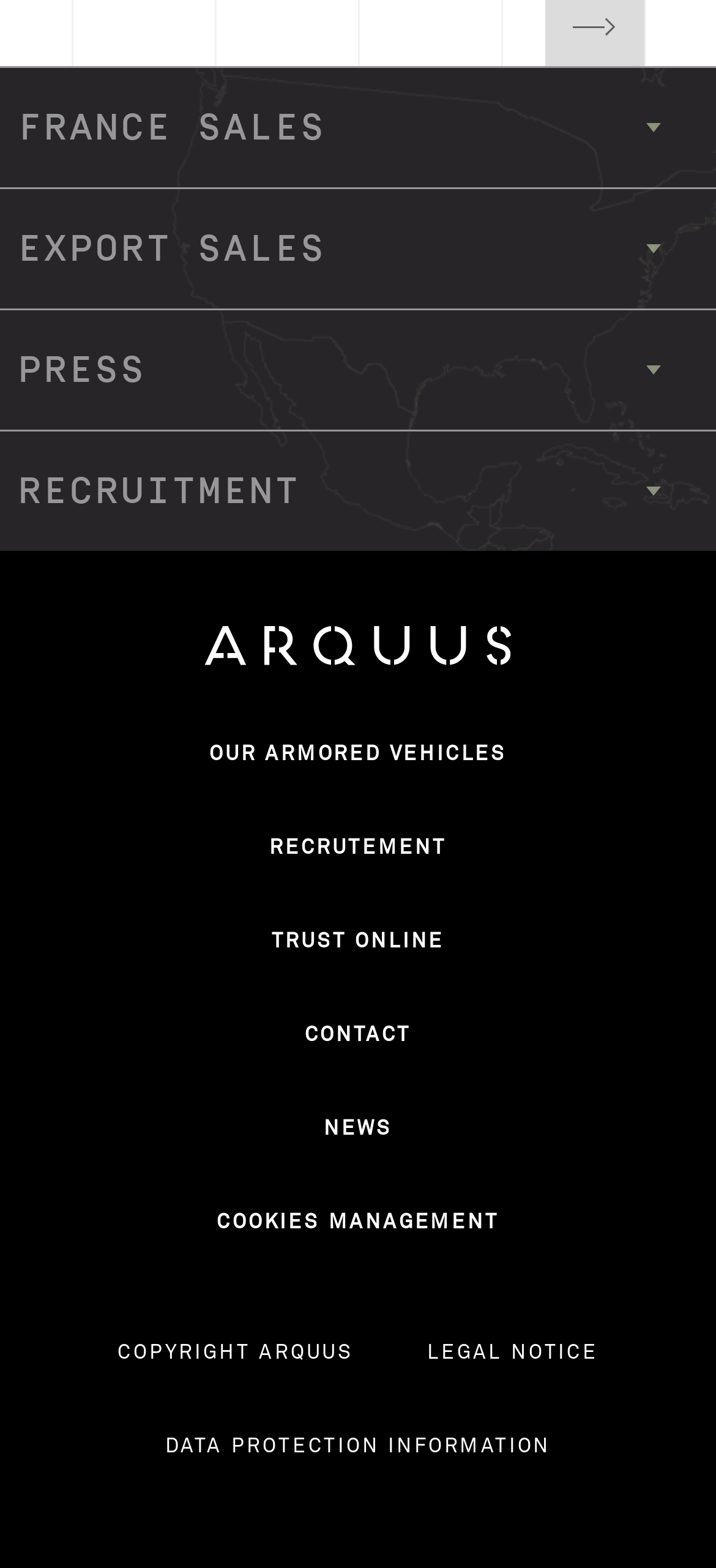Please identify the bounding box coordinates of the element that needs to be clicked to execute the following command: "Click on EXPORT SALES". Provide the bounding box using four float numbers between 0 and 1, formatted as [left, top, right, bottom].

[0.026, 0.145, 0.456, 0.171]